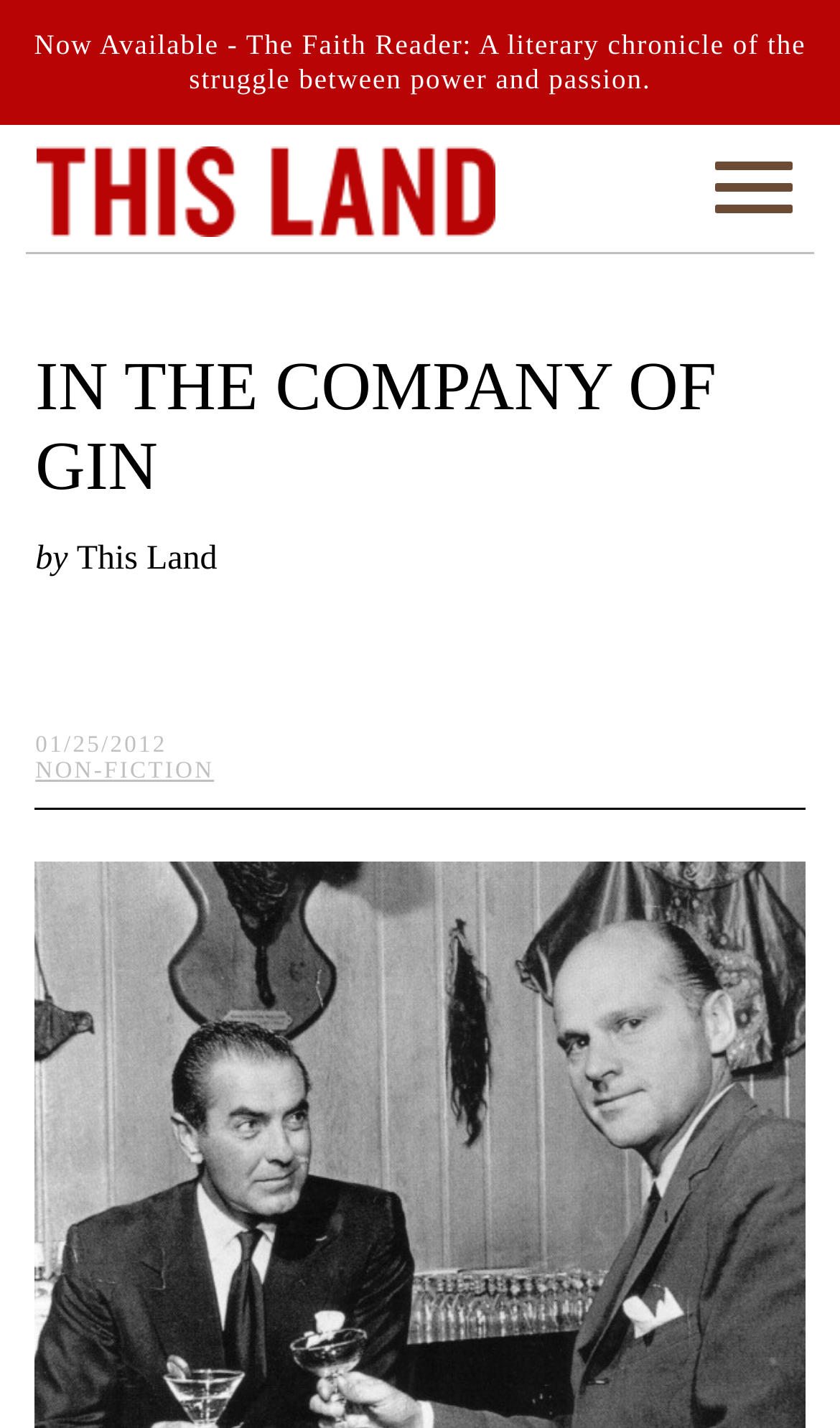When was the book published?
Using the information presented in the image, please offer a detailed response to the question.

I found the answer by looking at the static text '01/25/2012' which is located below the book title 'IN THE COMPANY OF GIN'.